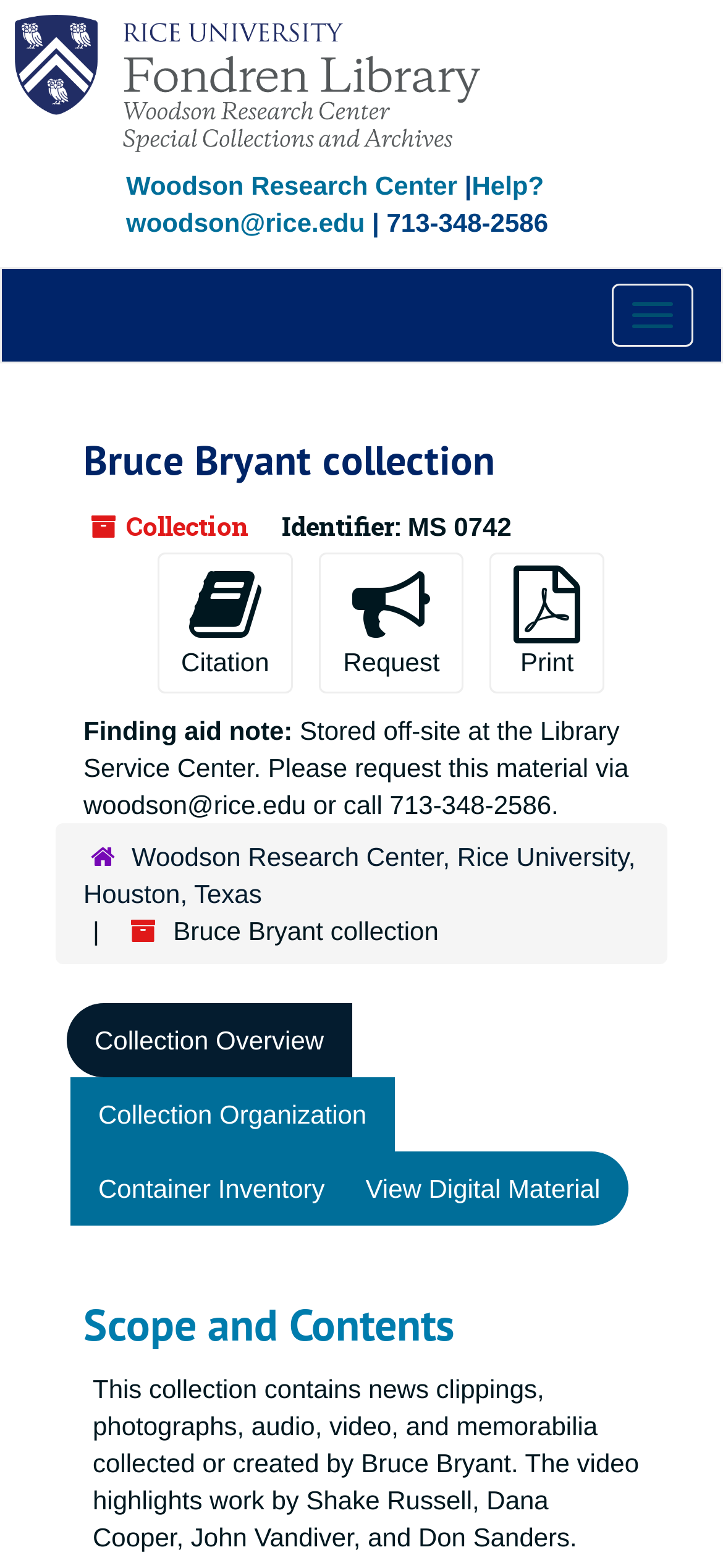Indicate the bounding box coordinates of the element that must be clicked to execute the instruction: "Print the page". The coordinates should be given as four float numbers between 0 and 1, i.e., [left, top, right, bottom].

[0.677, 0.353, 0.836, 0.442]